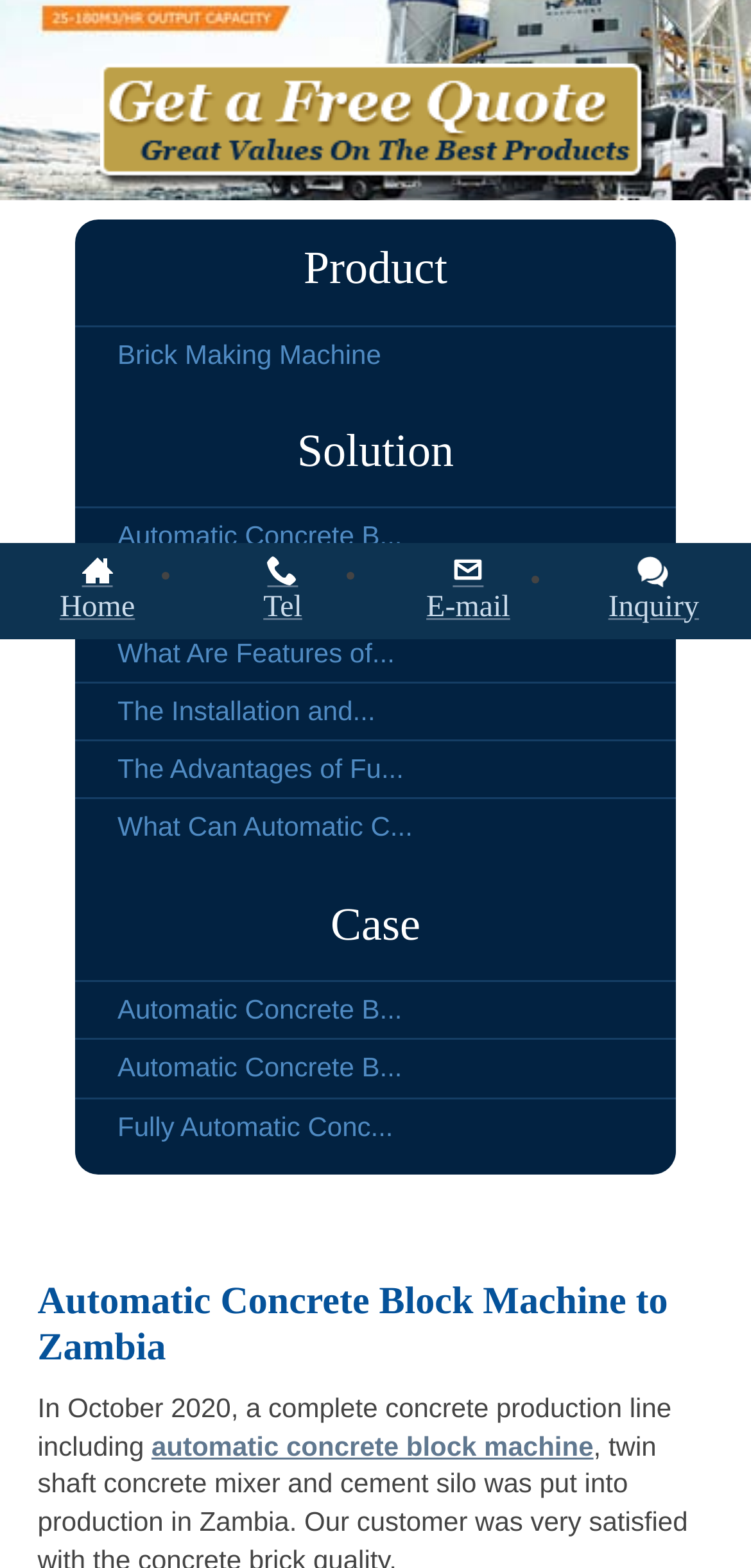Based on the element description Tel, identify the bounding box of the UI element in the given webpage screenshot. The coordinates should be in the format (top-left x, top-left y, bottom-right x, bottom-right y) and must be between 0 and 1.

[0.253, 0.346, 0.5, 0.408]